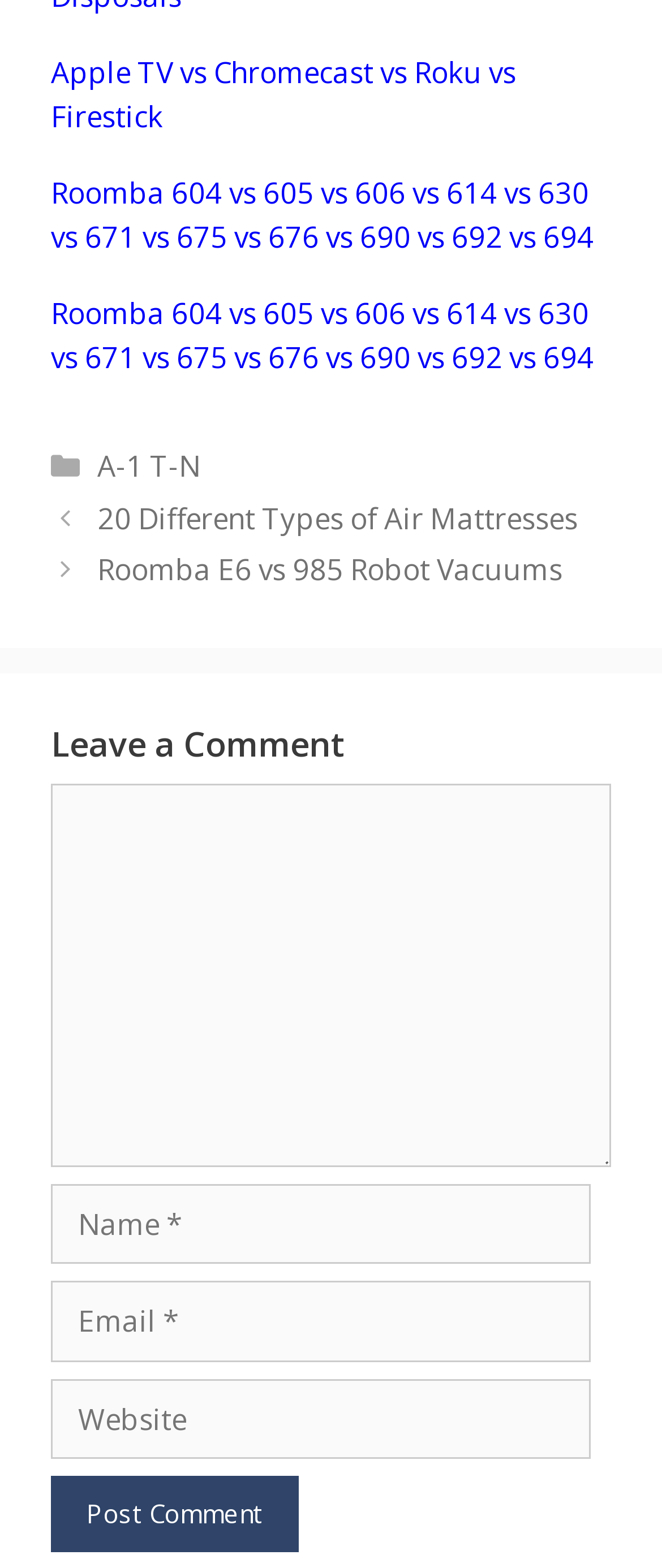Determine the bounding box coordinates of the clickable area required to perform the following instruction: "Leave a comment". The coordinates should be represented as four float numbers between 0 and 1: [left, top, right, bottom].

[0.077, 0.462, 0.923, 0.489]